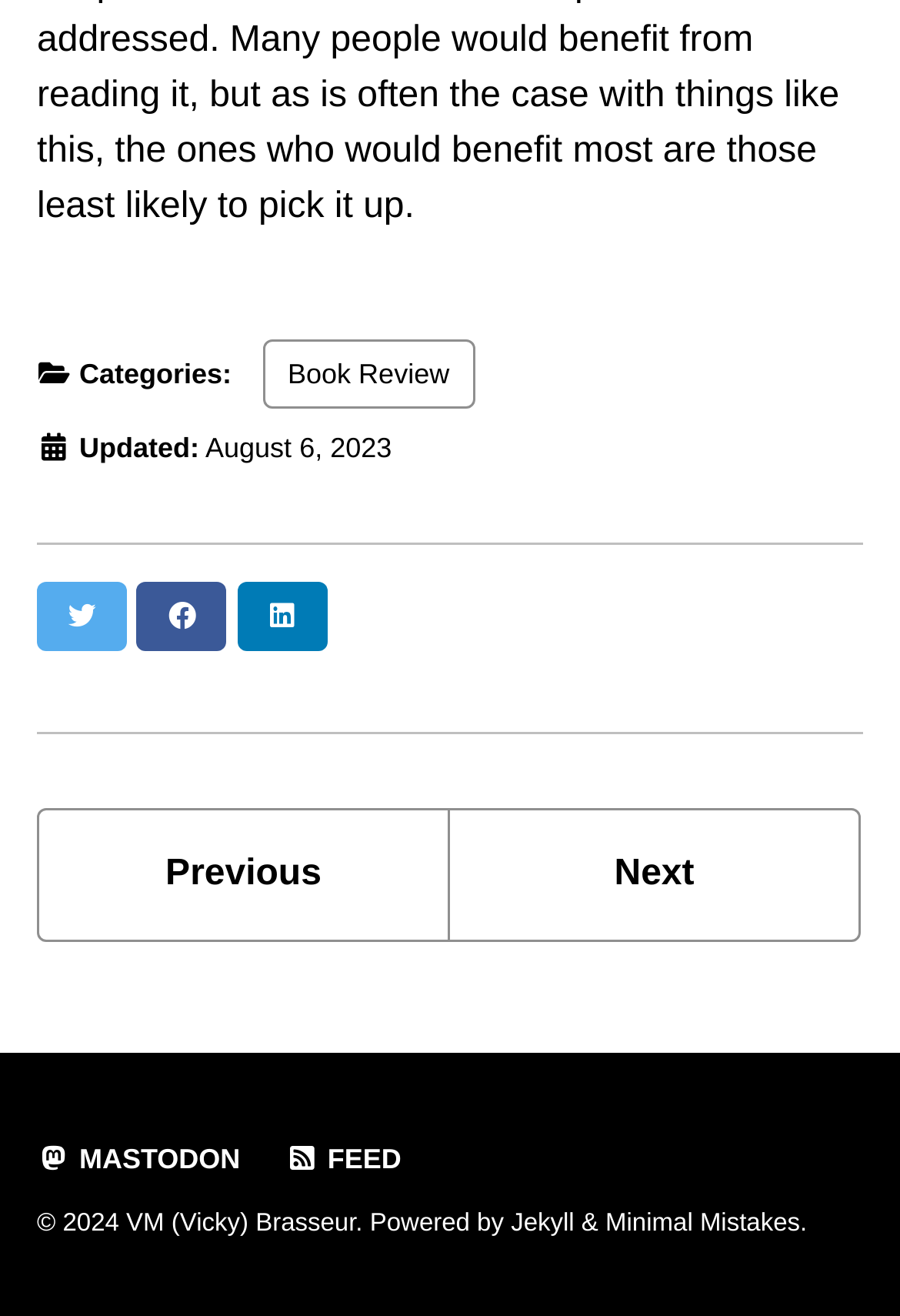What is the category of the book review?
Please respond to the question with a detailed and well-explained answer.

The webpage has a link 'Book Review' in the footer section, but it does not specify the category of the book review.